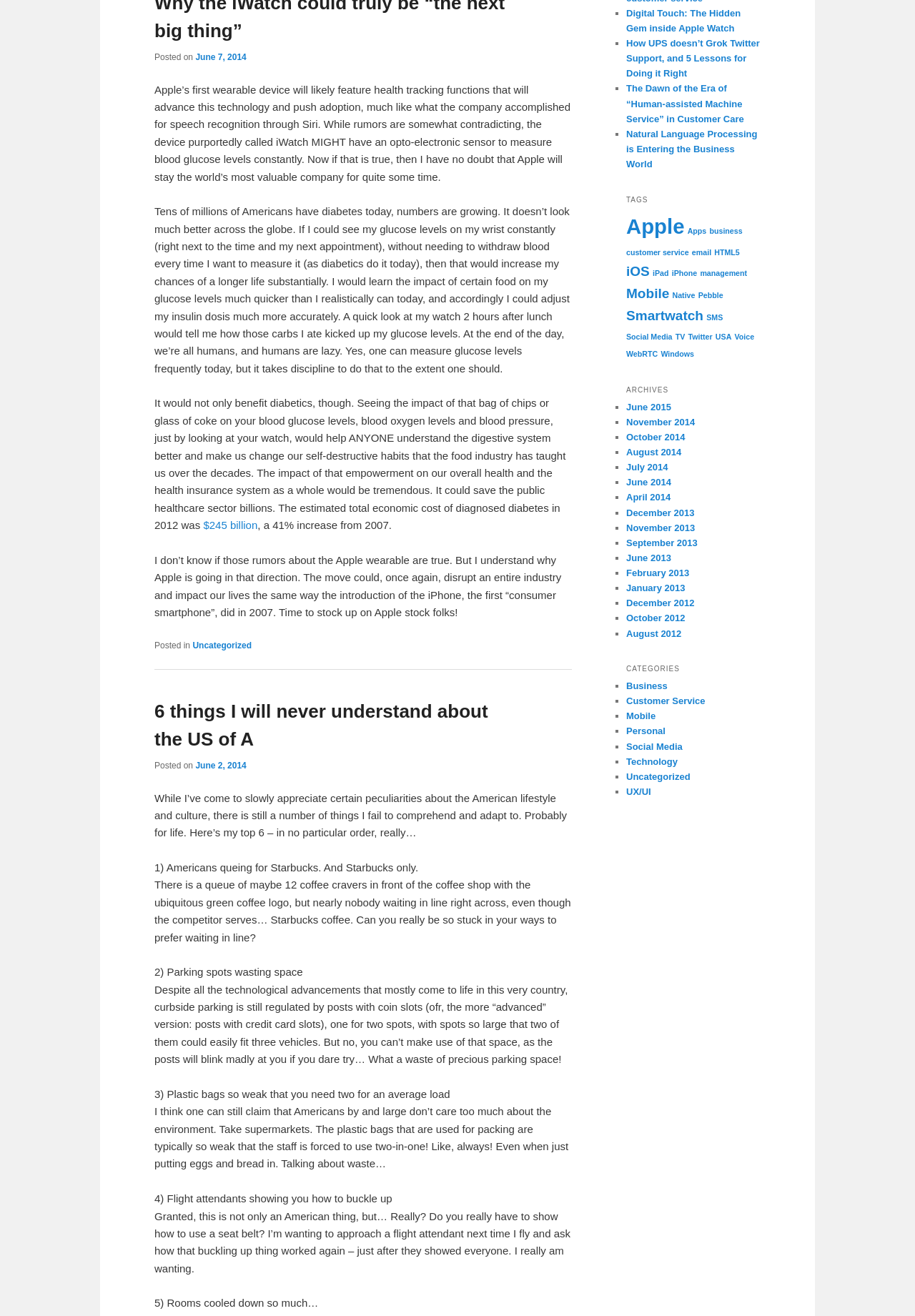Given the description: "June 2, 2014", determine the bounding box coordinates of the UI element. The coordinates should be formatted as four float numbers between 0 and 1, [left, top, right, bottom].

[0.214, 0.578, 0.269, 0.586]